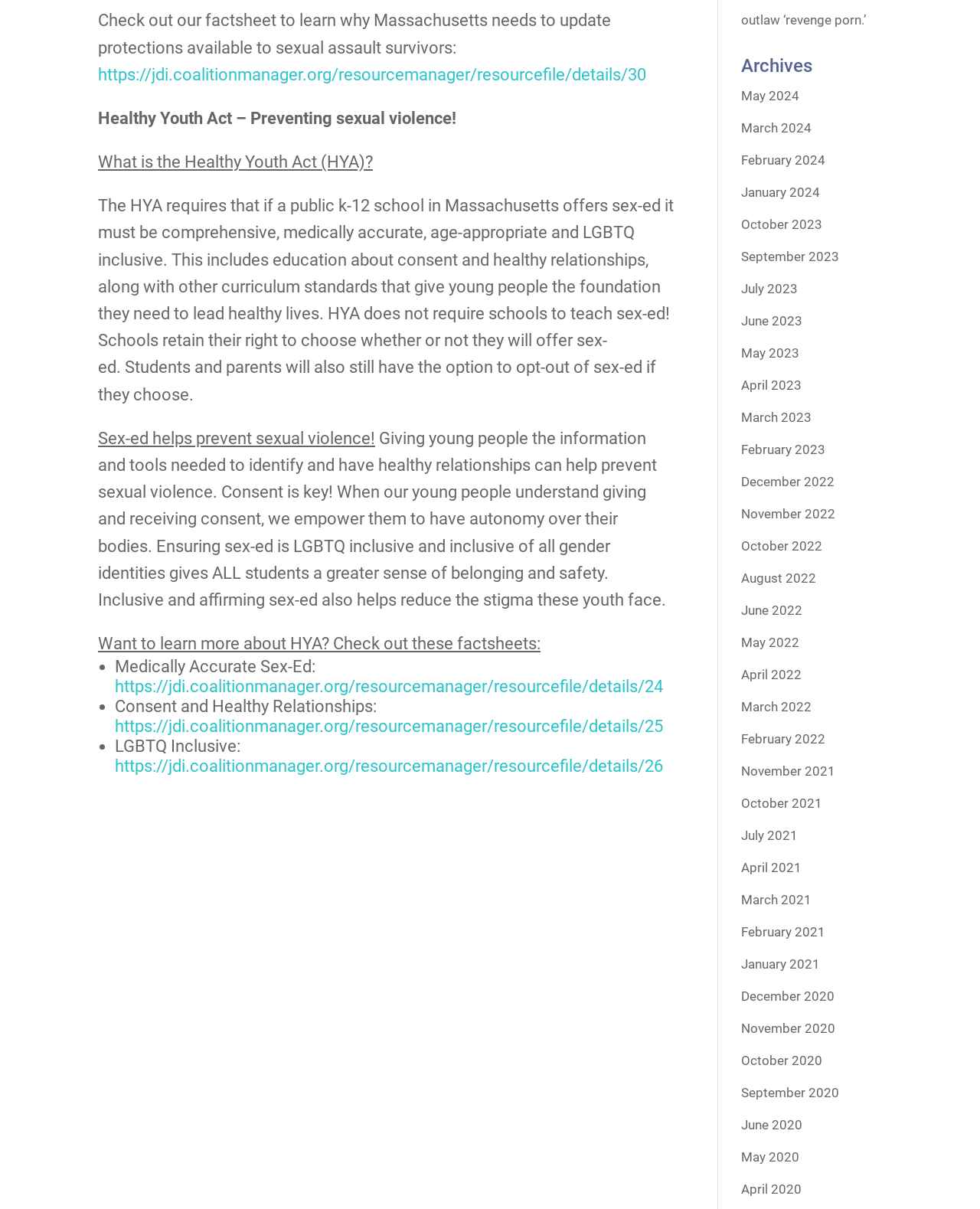Locate the bounding box coordinates of the clickable region necessary to complete the following instruction: "Read about consent and healthy relationships". Provide the coordinates in the format of four float numbers between 0 and 1, i.e., [left, top, right, bottom].

[0.117, 0.593, 0.677, 0.609]